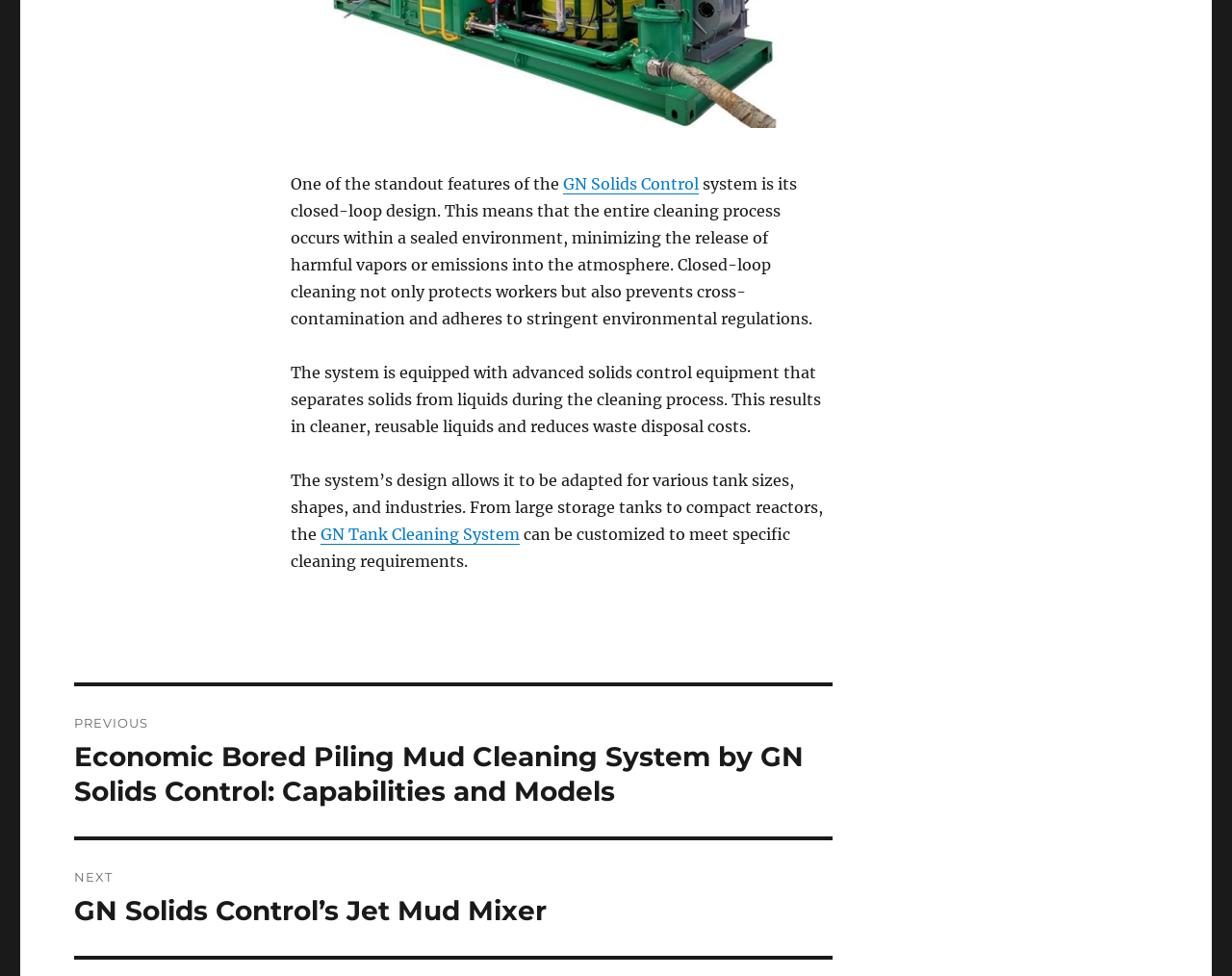Identify the bounding box for the described UI element. Provide the coordinates in (top-left x, top-left y, bottom-right x, bottom-right y) format with values ranging from 0 to 1: GN Tank Cleaning System

[0.26, 0.537, 0.422, 0.557]